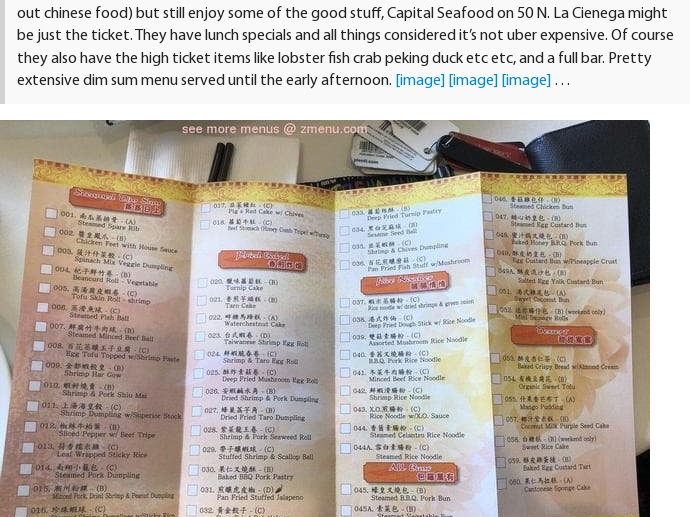What is available for lunch?
Provide a thorough and detailed answer to the question.

The menu notes the availability of lunch specials, suggesting that the restaurant offers special deals or discounts for lunchtime diners.